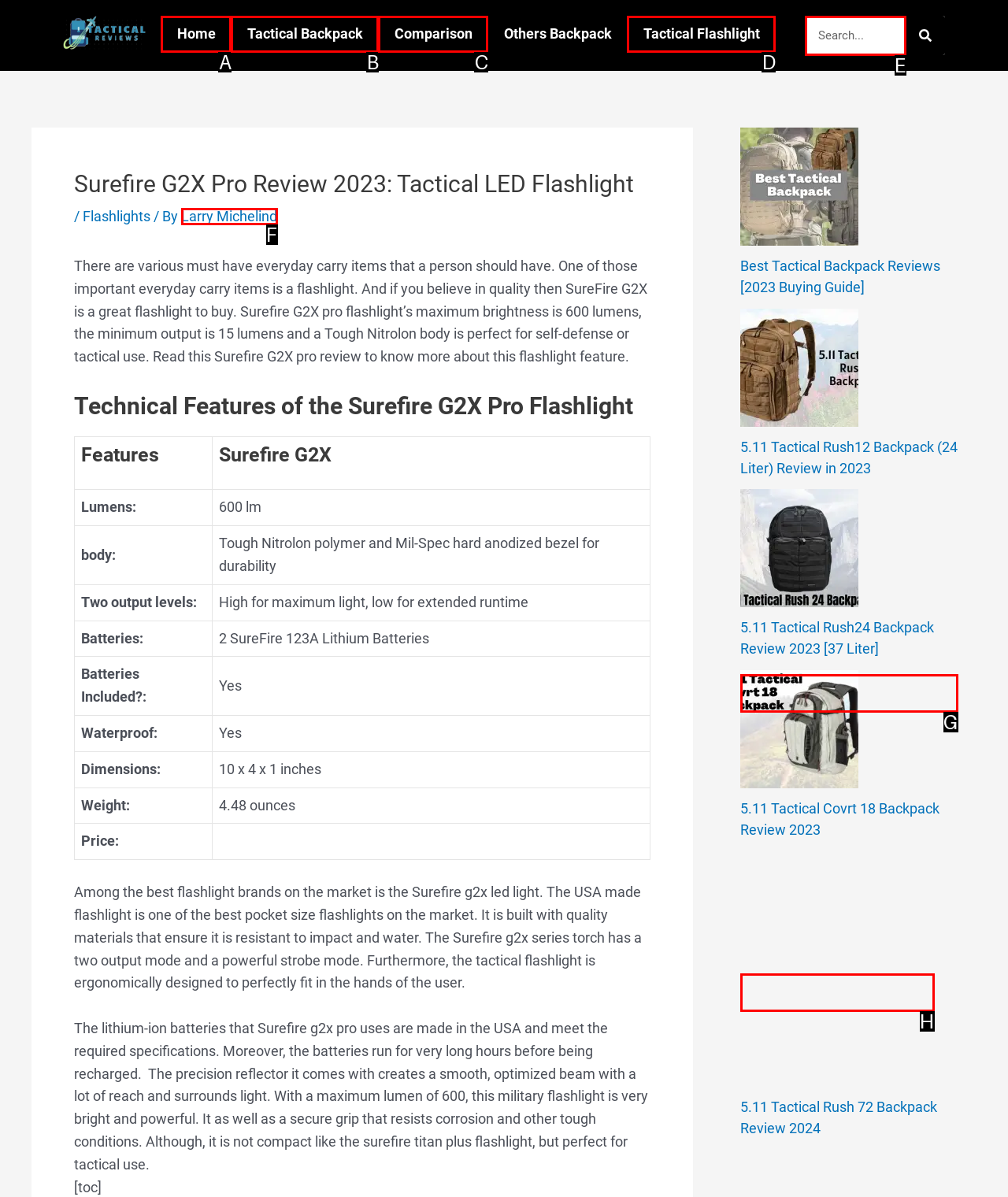From the provided options, pick the HTML element that matches the description: parent_node: Search name="s" placeholder="Search...". Respond with the letter corresponding to your choice.

E